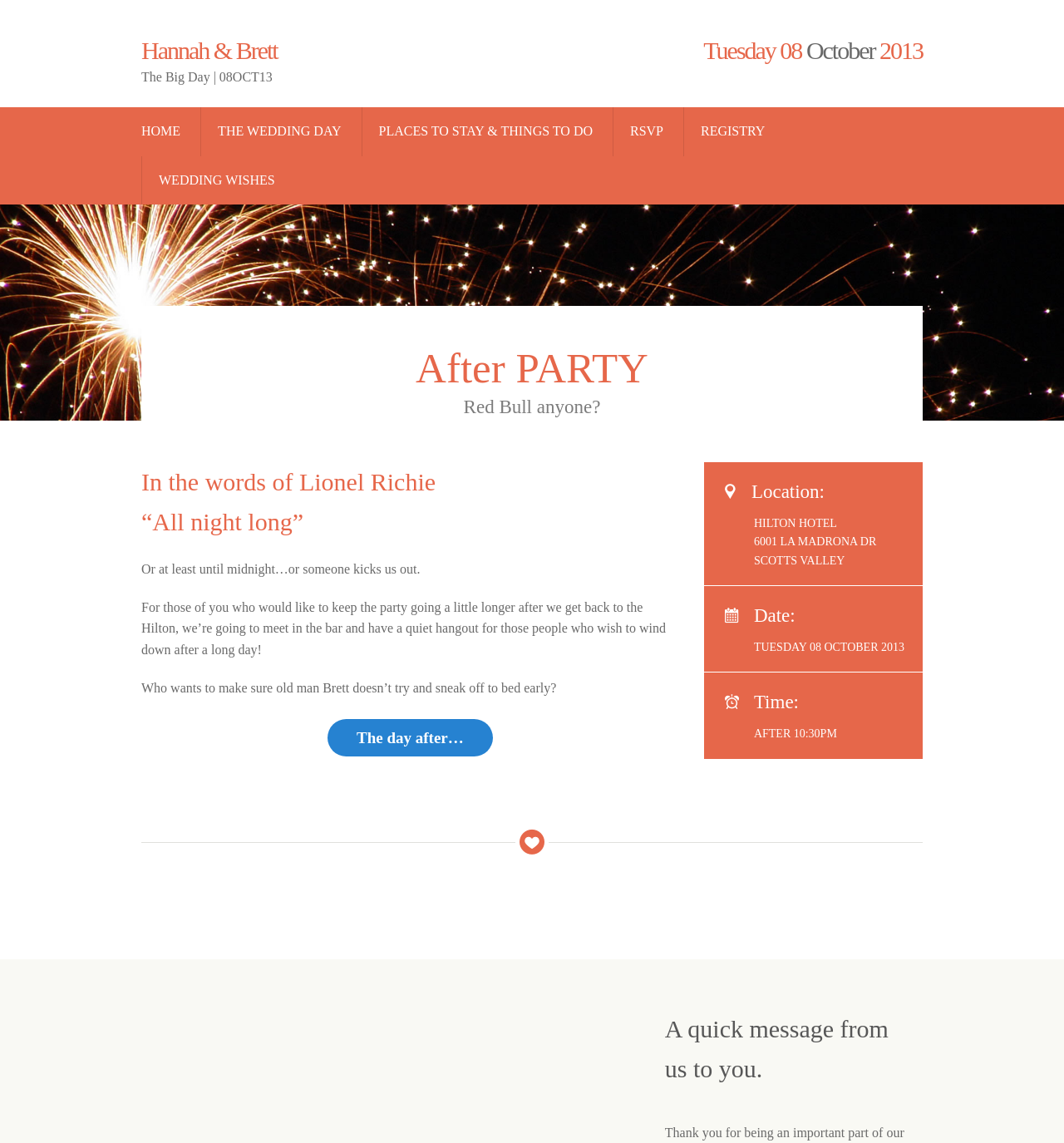Specify the bounding box coordinates of the element's region that should be clicked to achieve the following instruction: "Click on Hannah & Brett". The bounding box coordinates consist of four float numbers between 0 and 1, in the format [left, top, right, bottom].

[0.133, 0.032, 0.261, 0.056]